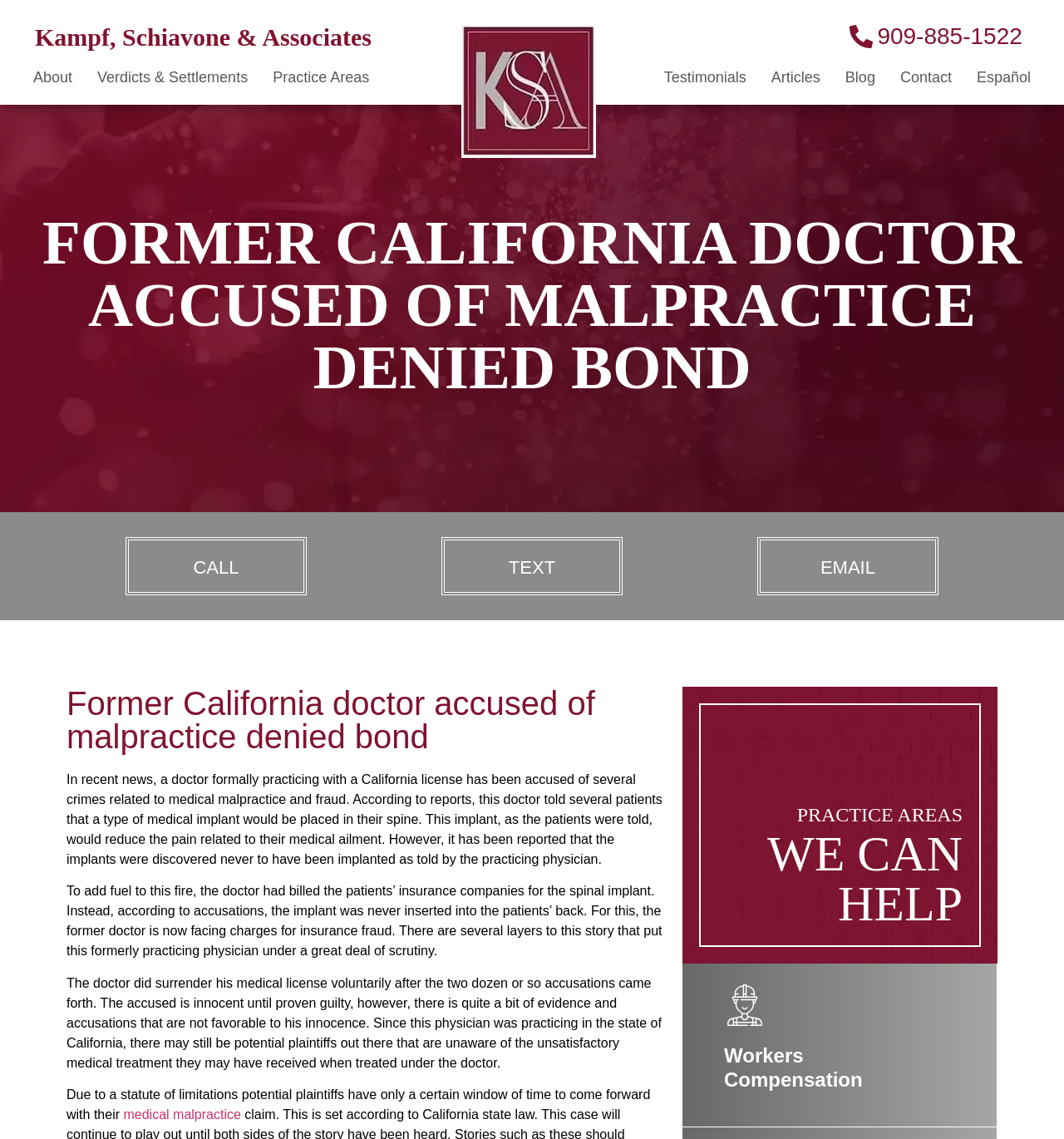Specify the bounding box coordinates of the area that needs to be clicked to achieve the following instruction: "Click the 'medical malpractice' link".

[0.116, 0.972, 0.226, 0.985]